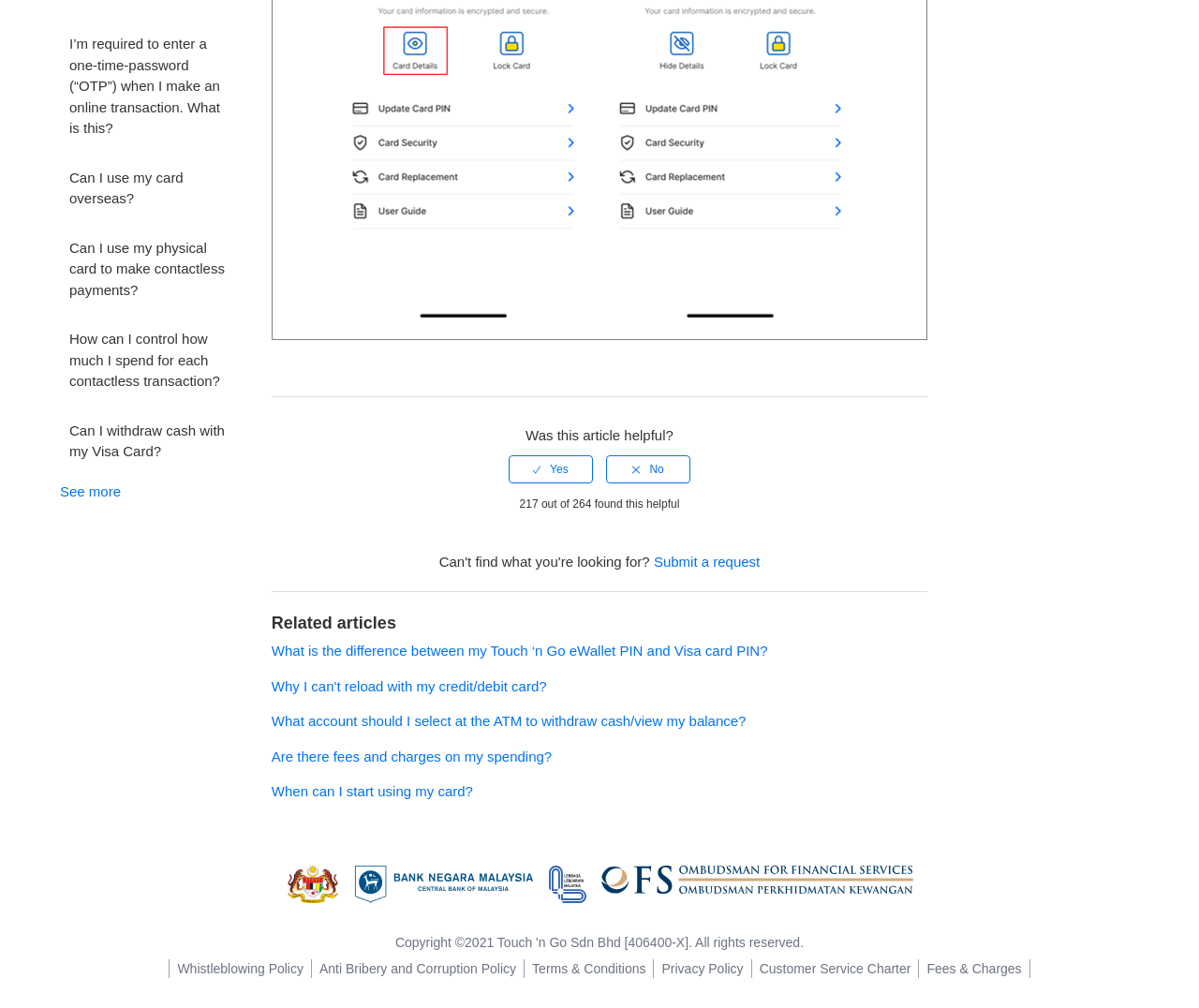Determine the bounding box coordinates for the UI element with the following description: "Customer Service Charter". The coordinates should be four float numbers between 0 and 1, represented as [left, top, right, bottom].

[0.626, 0.951, 0.766, 0.97]